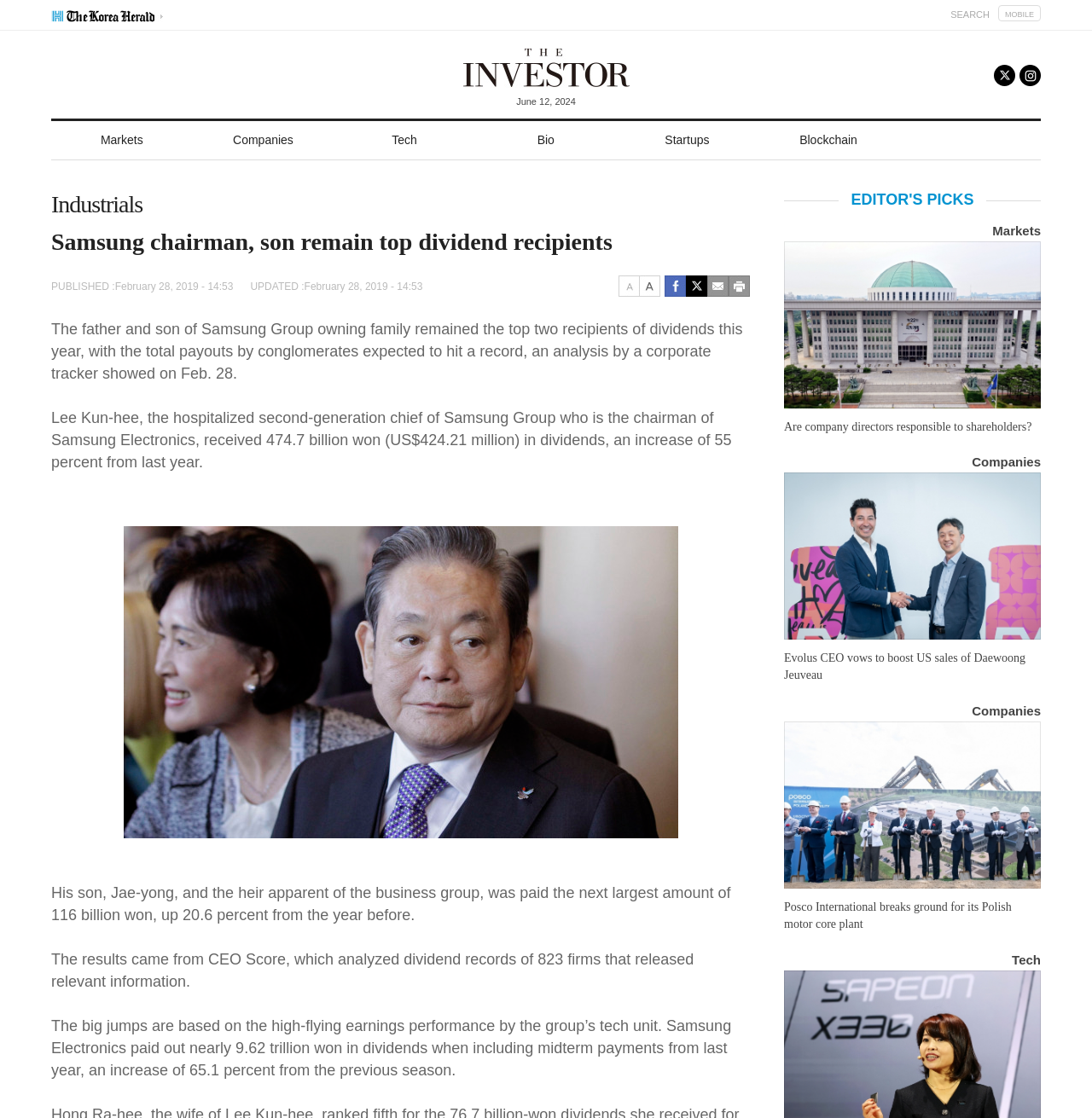Identify the bounding box coordinates of the clickable region required to complete the instruction: "View more editor's picks". The coordinates should be given as four float numbers within the range of 0 and 1, i.e., [left, top, right, bottom].

[0.718, 0.169, 0.953, 0.189]